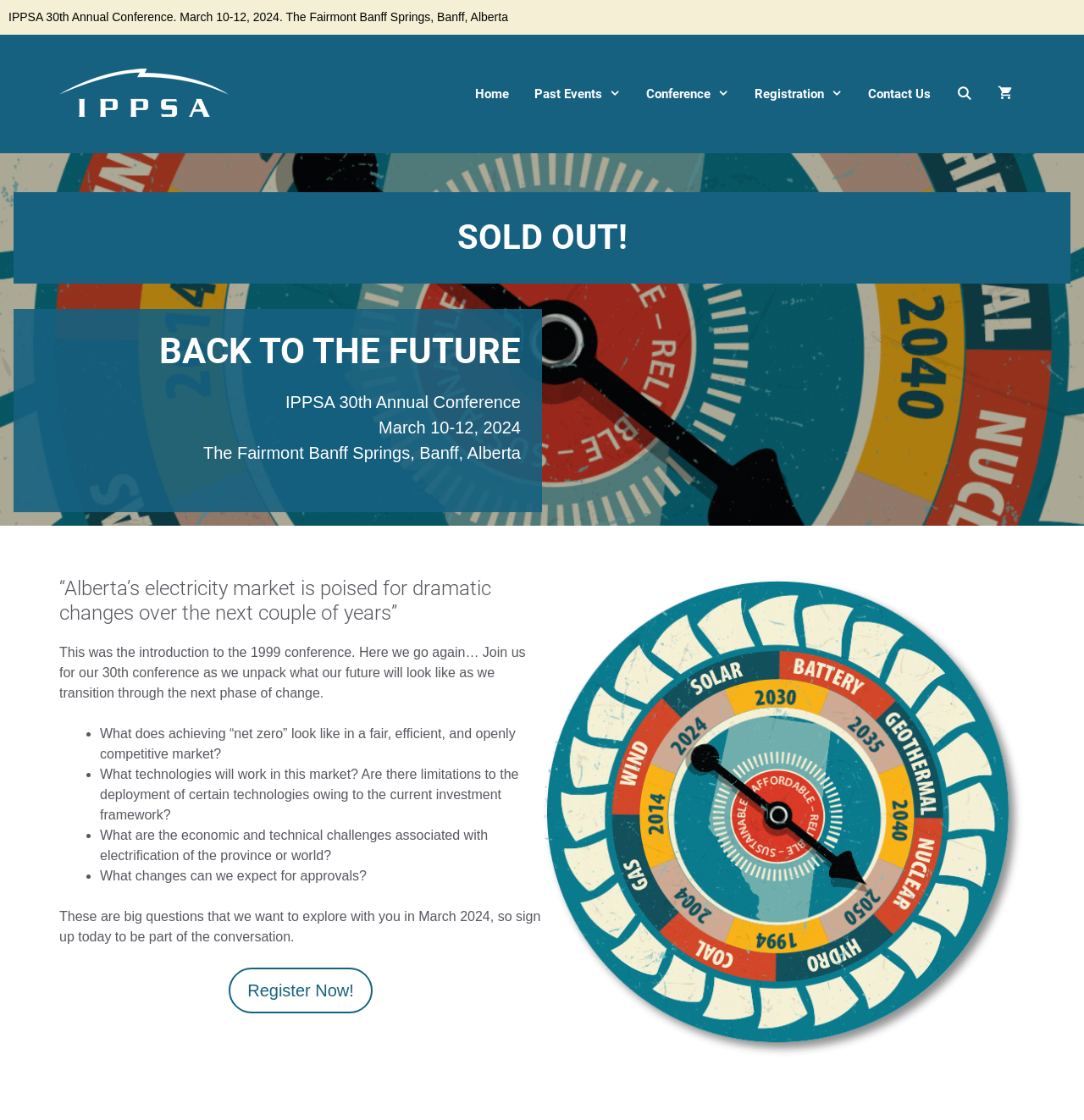Determine the bounding box coordinates of the clickable region to follow the instruction: "Click the 'Home' link".

[0.426, 0.061, 0.481, 0.107]